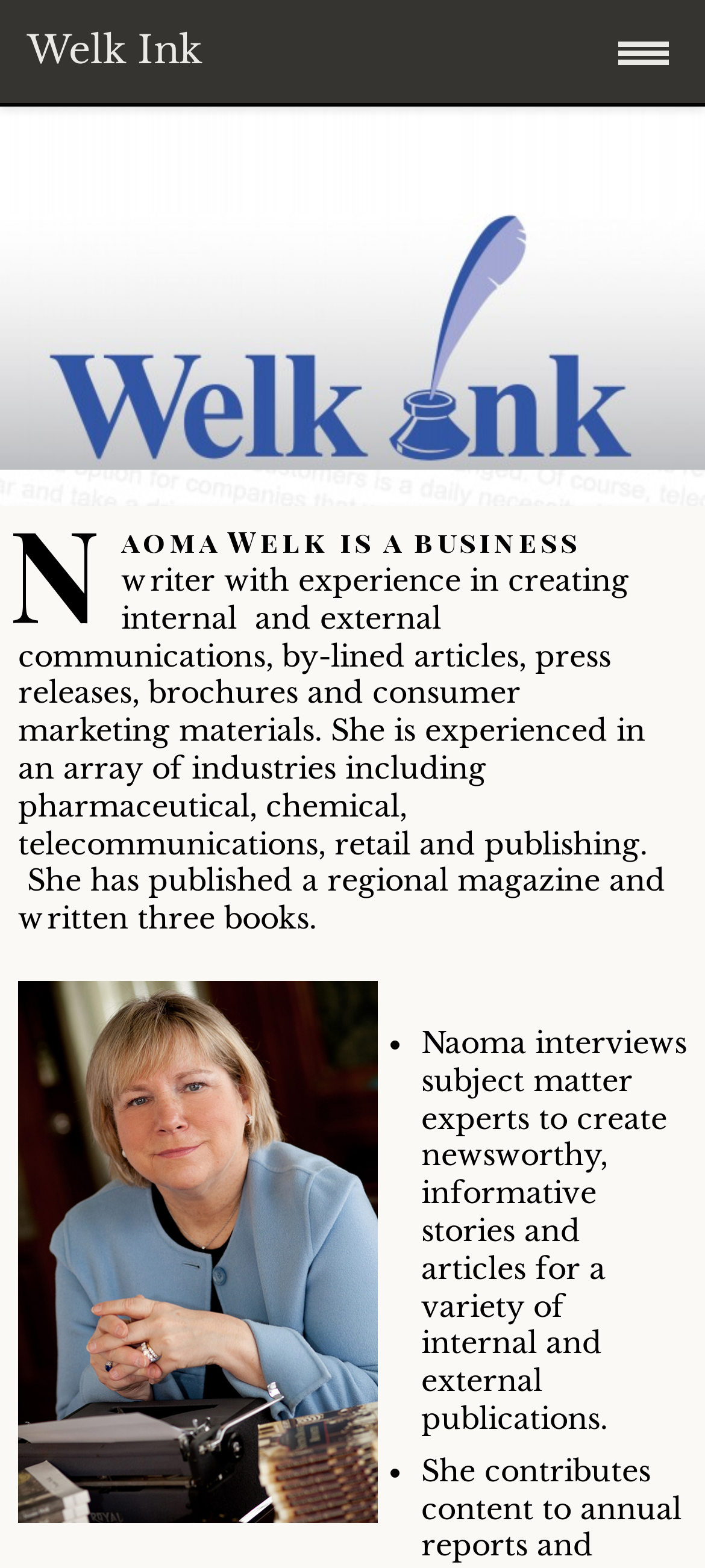What is Naoma Welk's approach to creating articles?
Please use the image to provide an in-depth answer to the question.

The webpage states that Naoma Welk interviews subject matter experts to create newsworthy, informative stories and articles for a variety of internal and external publications.